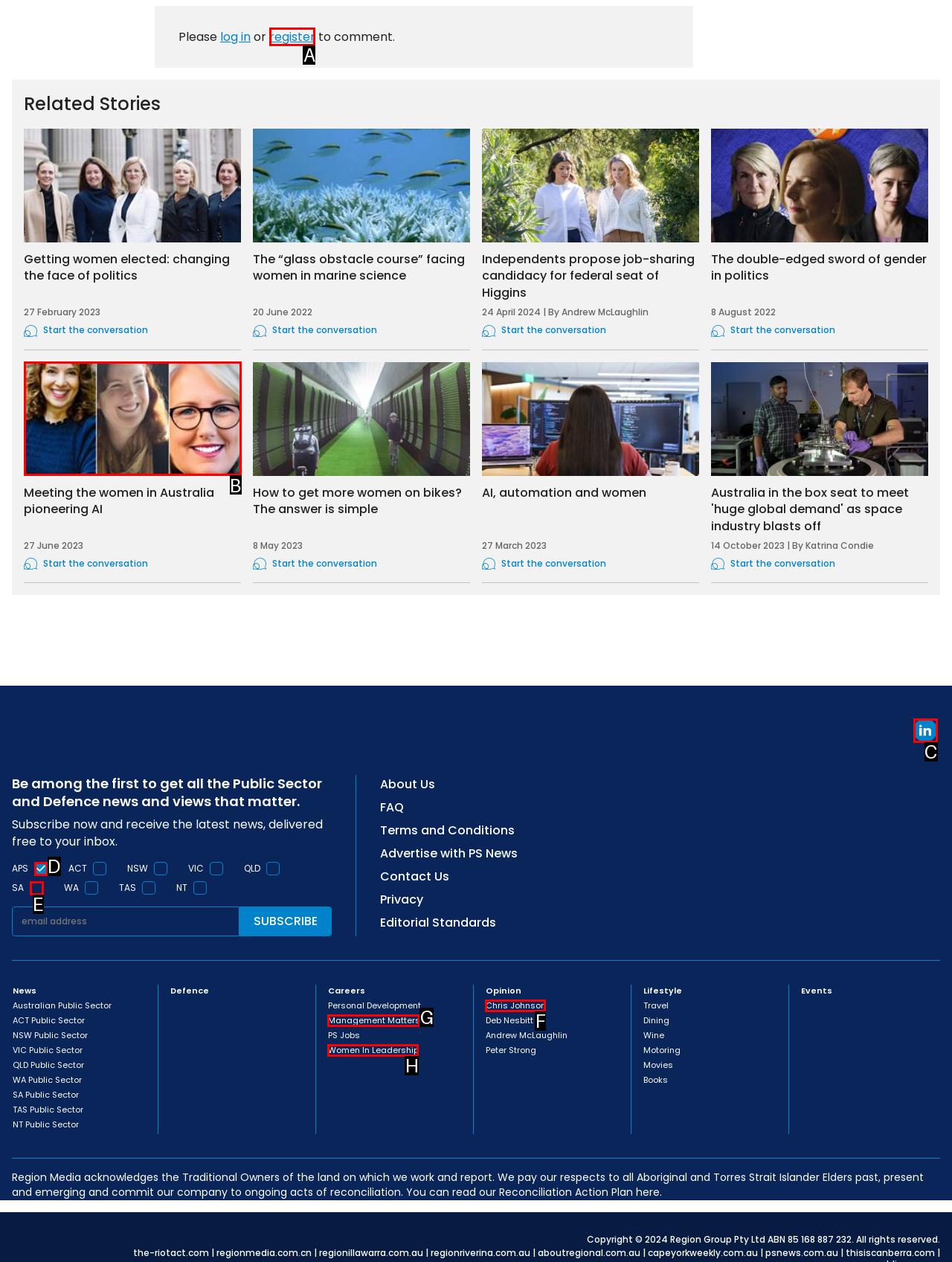Select the appropriate HTML element to click for the following task: register
Answer with the letter of the selected option from the given choices directly.

A